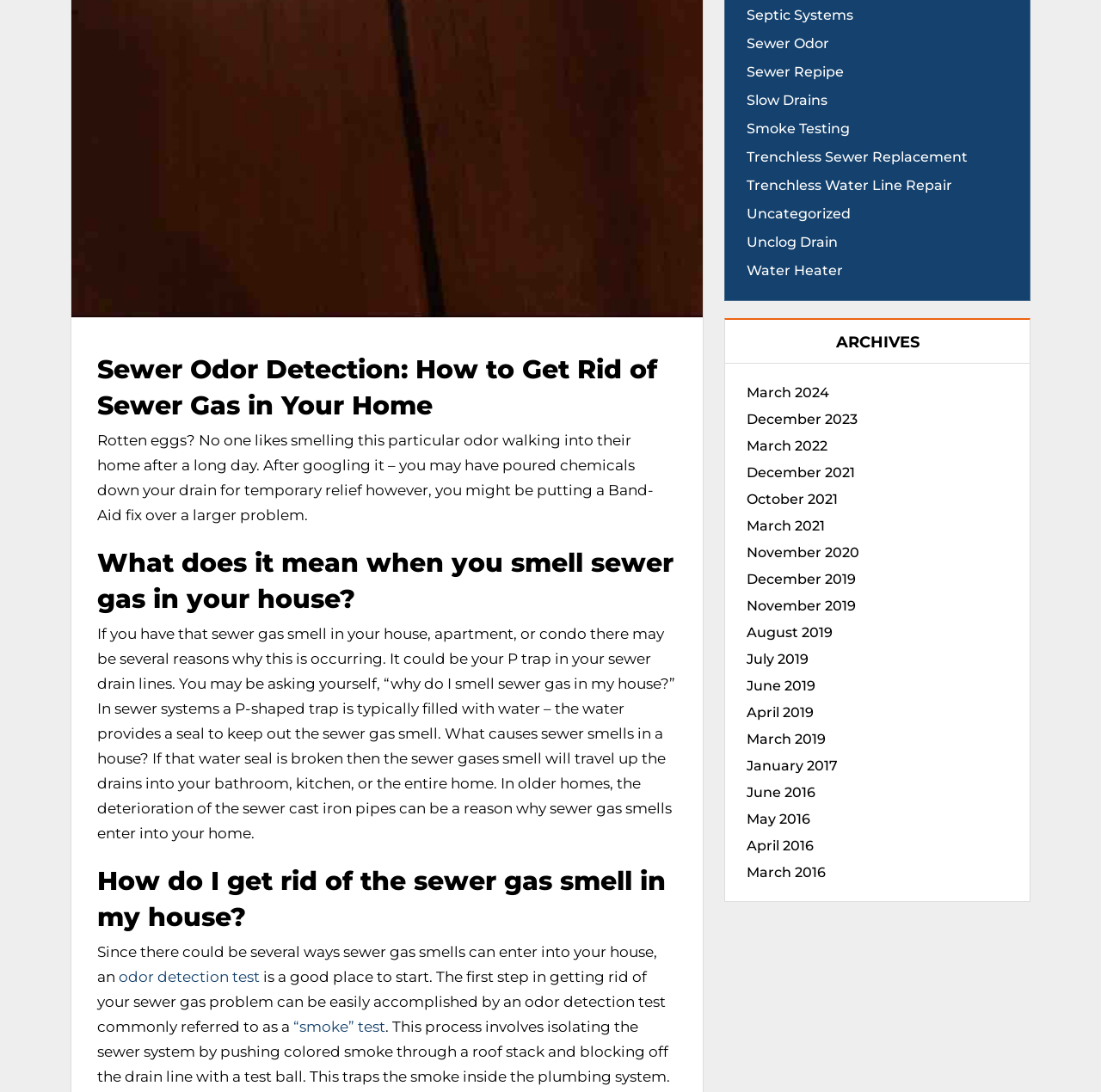Please predict the bounding box coordinates of the element's region where a click is necessary to complete the following instruction: "Click on '“smoke” test' link". The coordinates should be represented by four float numbers between 0 and 1, i.e., [left, top, right, bottom].

[0.266, 0.932, 0.35, 0.948]